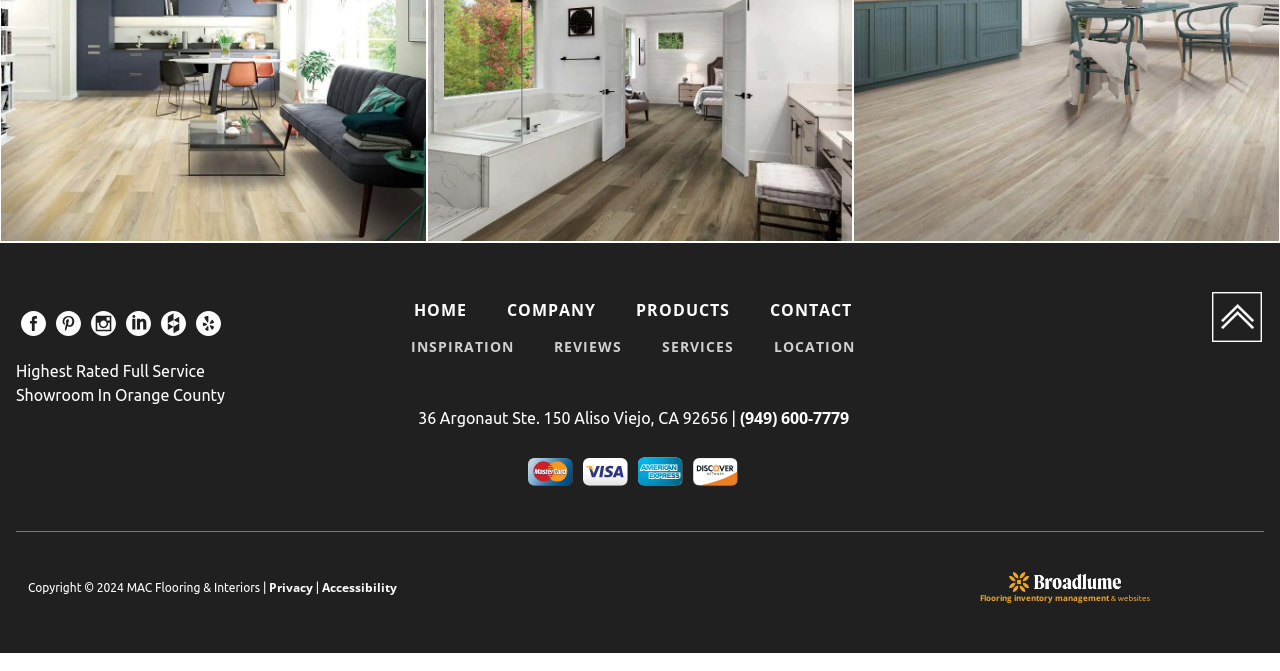Highlight the bounding box coordinates of the region I should click on to meet the following instruction: "Go to HOME".

[0.308, 0.434, 0.381, 0.491]